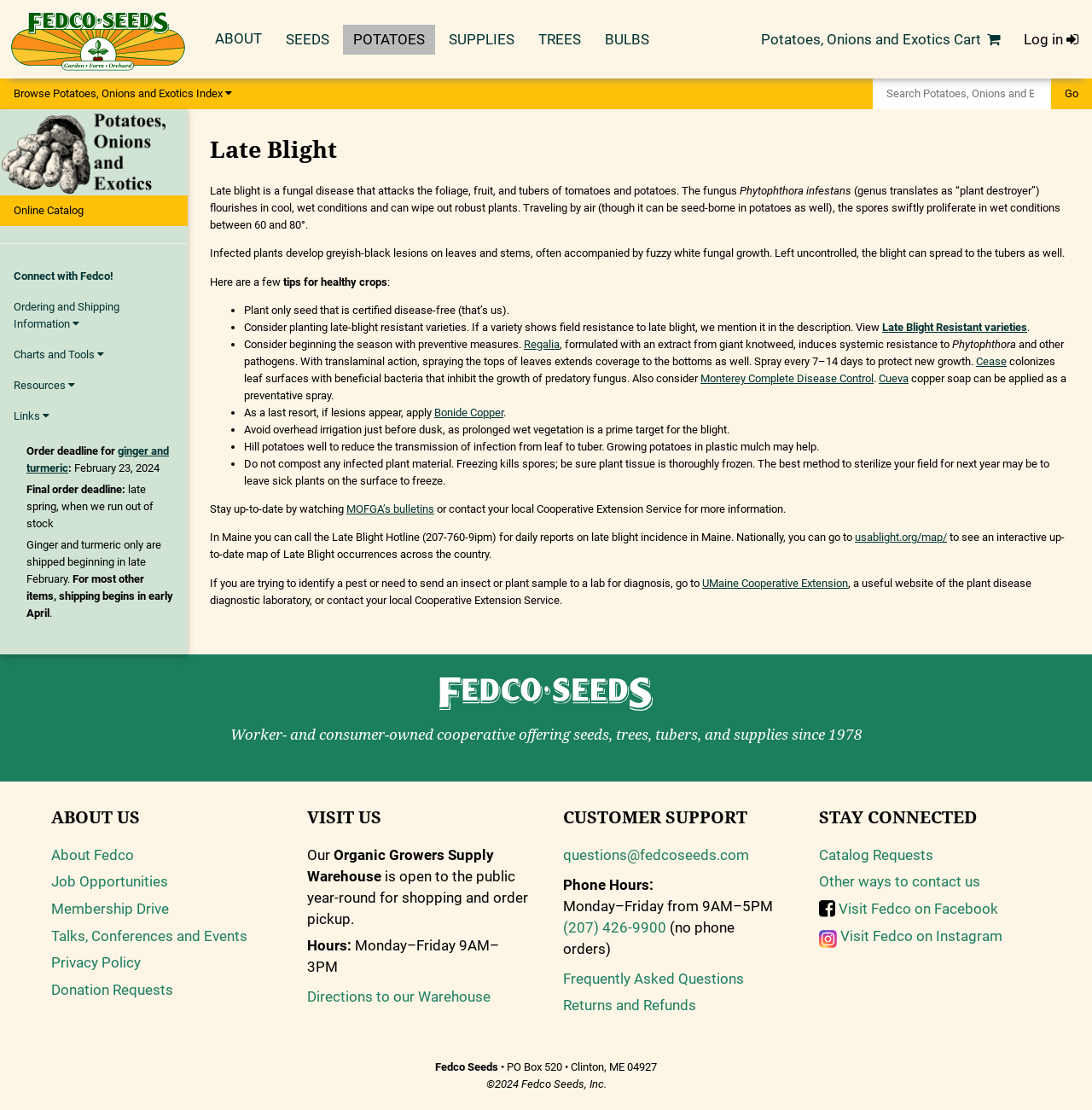Determine the bounding box coordinates of the area to click in order to meet this instruction: "View Late Blight Resistant varieties".

[0.808, 0.289, 0.941, 0.301]